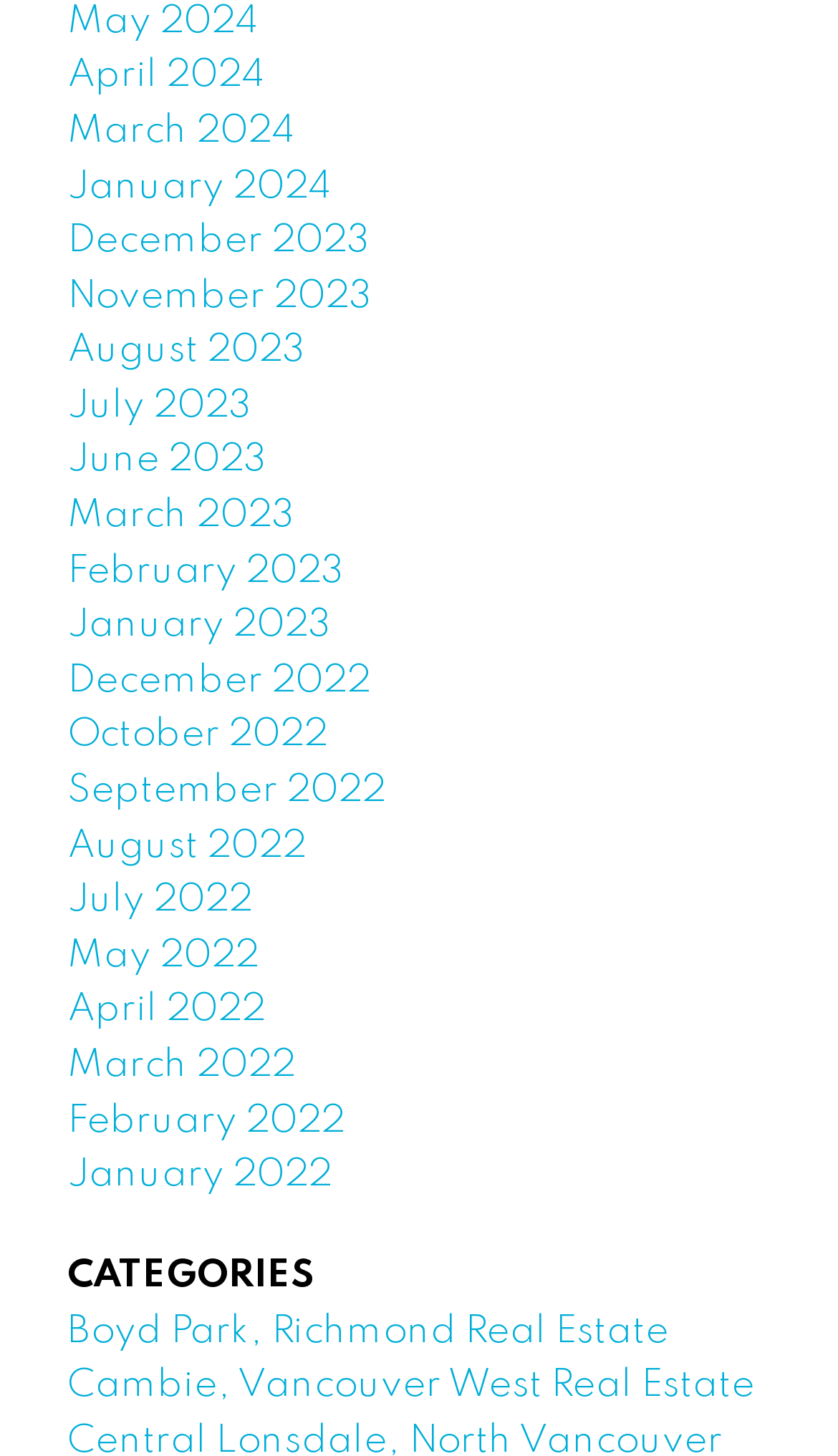Refer to the image and offer a detailed explanation in response to the question: How many real estate links are listed?

I counted the number of links related to real estate and found that there are 2 links: 'Boyd Park, Richmond Real Estate' and 'Cambie, Vancouver West Real Estate'.